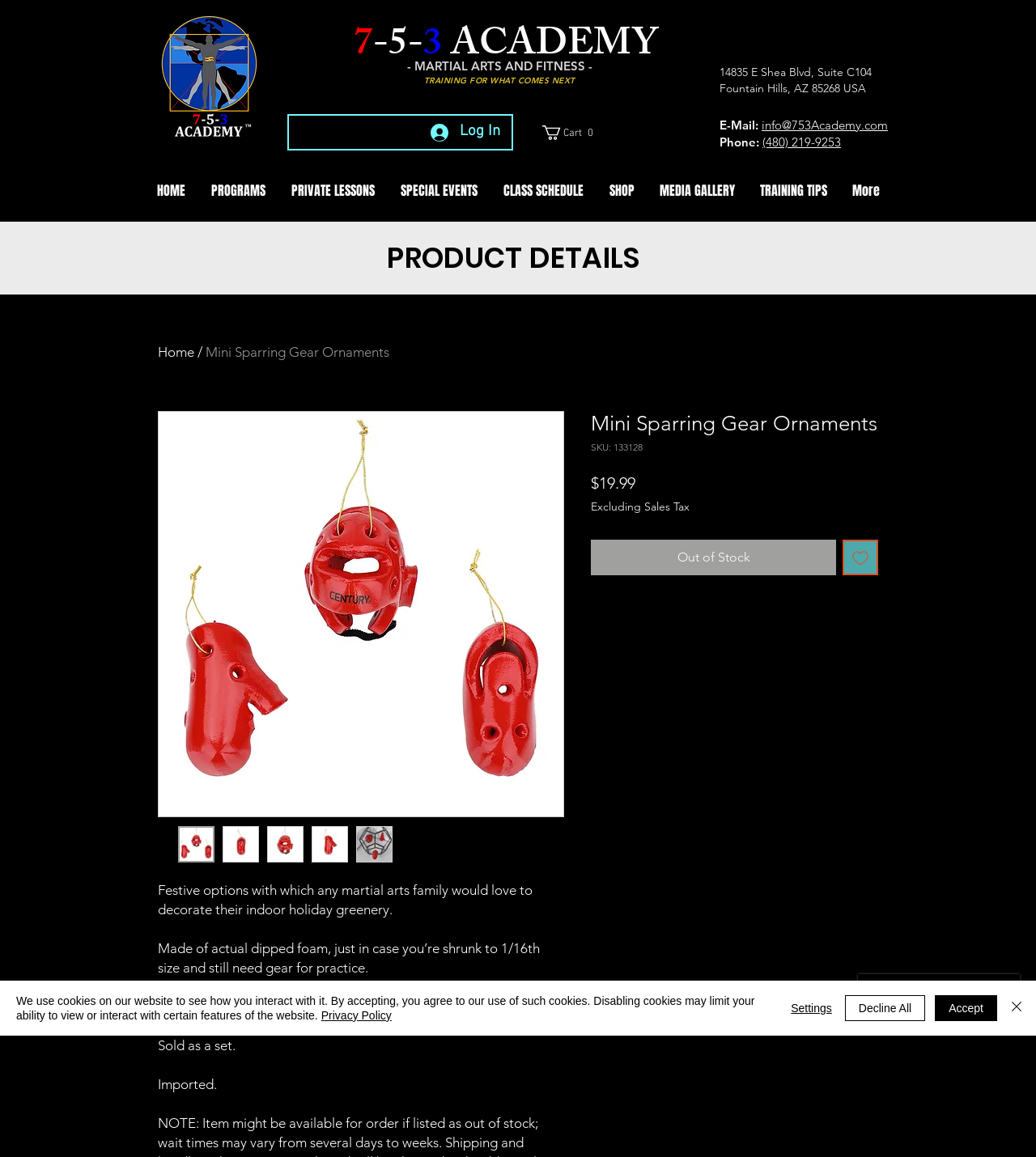What is the name of the martial arts academy?
Please look at the screenshot and answer in one word or a short phrase.

7-5-3 Academy